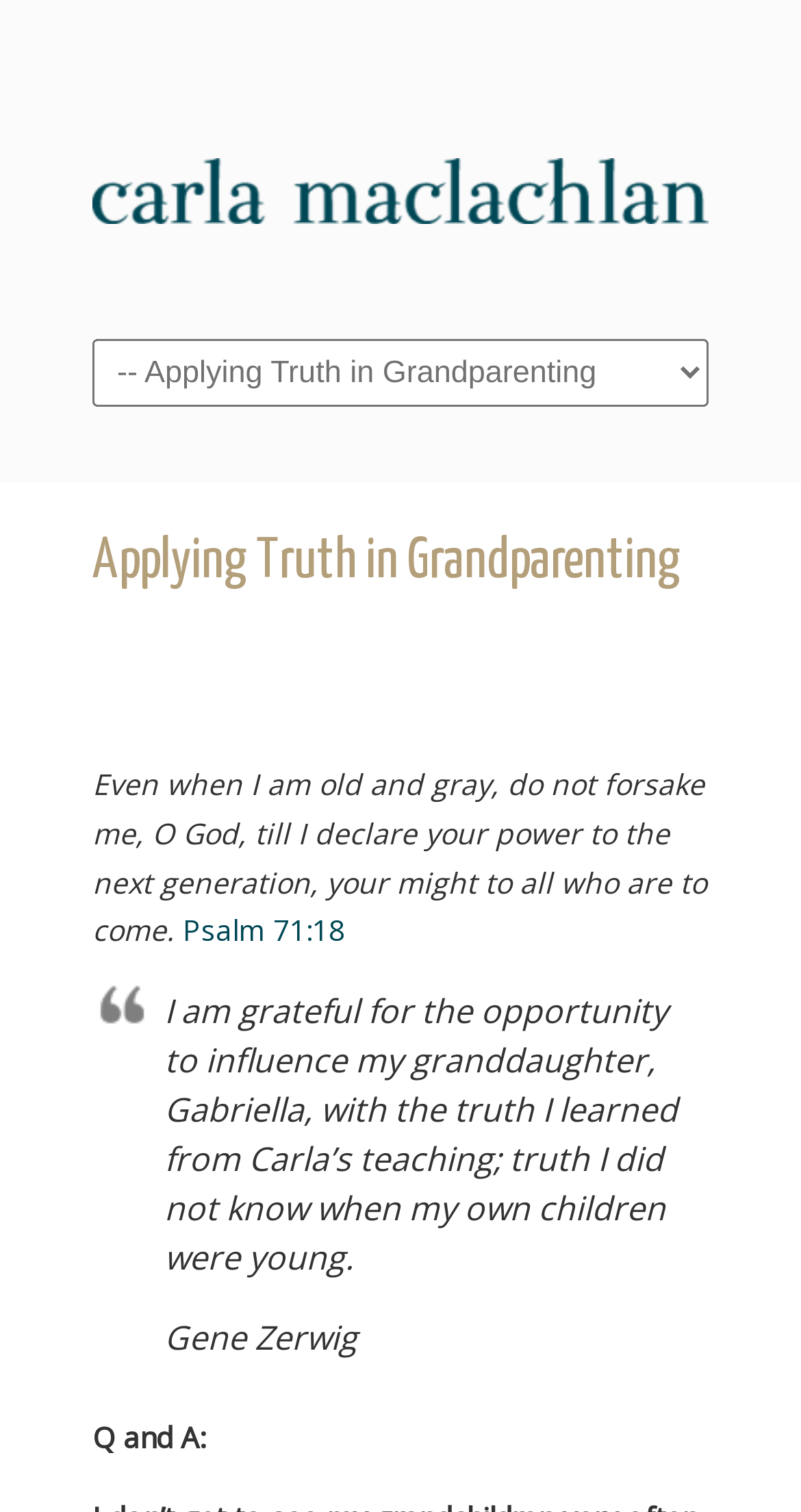Using the given element description, provide the bounding box coordinates (top-left x, top-left y, bottom-right x, bottom-right y) for the corresponding UI element in the screenshot: Psalm 71:18

[0.228, 0.602, 0.431, 0.628]